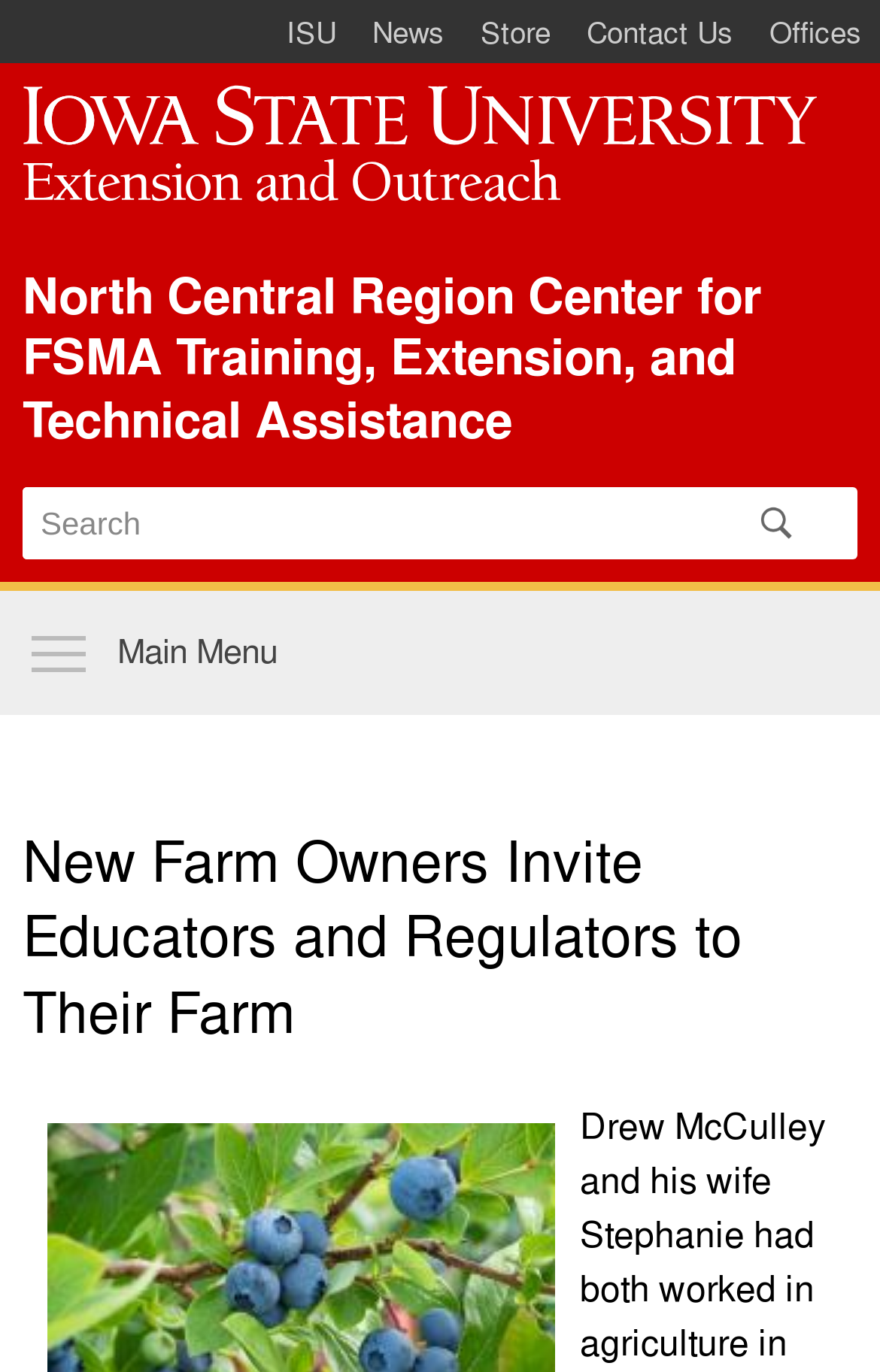Is the search box required?
Look at the screenshot and provide an in-depth answer.

I determined the answer by looking at the textbox 'search box' which has a 'required' attribute set to 'False', indicating that it is not a required field.